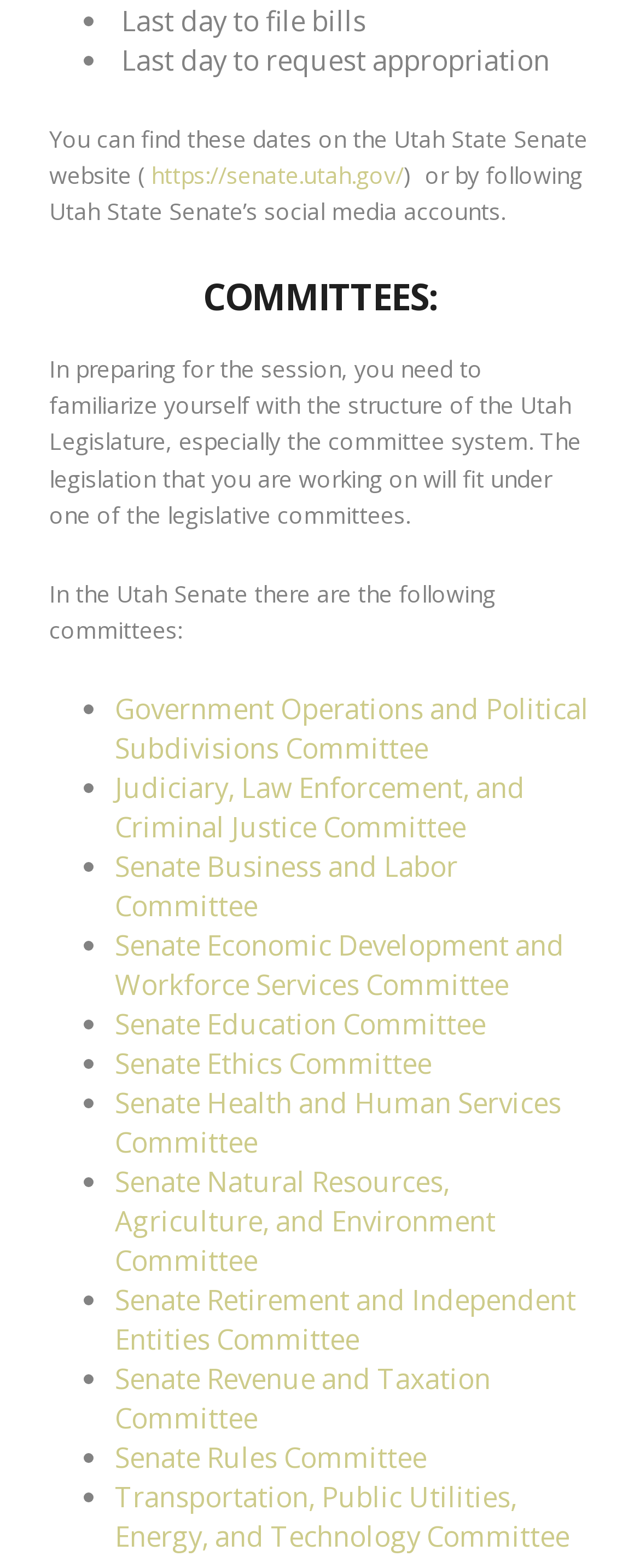Find the bounding box coordinates of the UI element according to this description: "Senate Business and Labor Committee".

[0.179, 0.541, 0.715, 0.59]